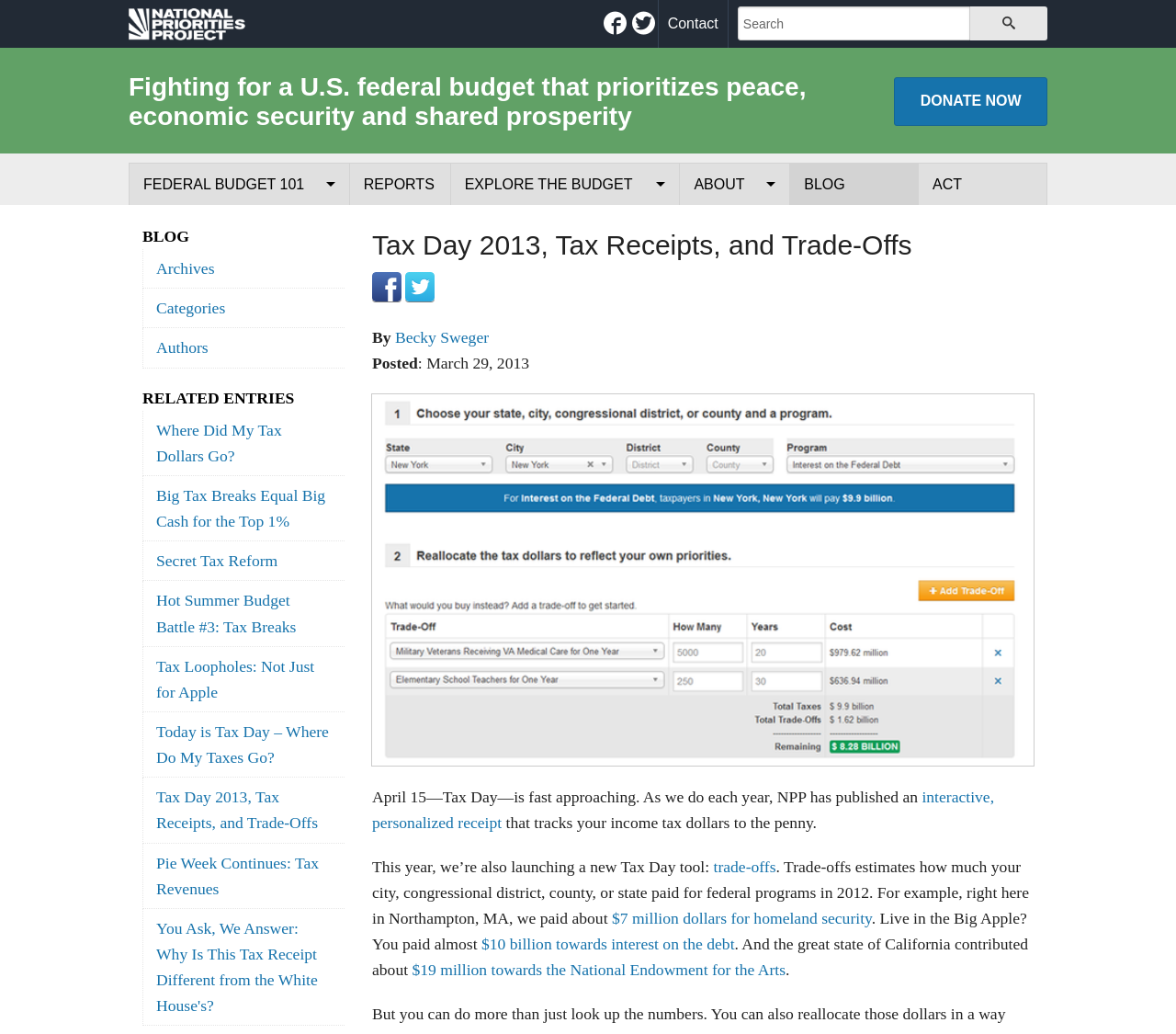Find the bounding box coordinates of the element I should click to carry out the following instruction: "View your tax receipt".

[0.384, 0.199, 0.577, 0.239]